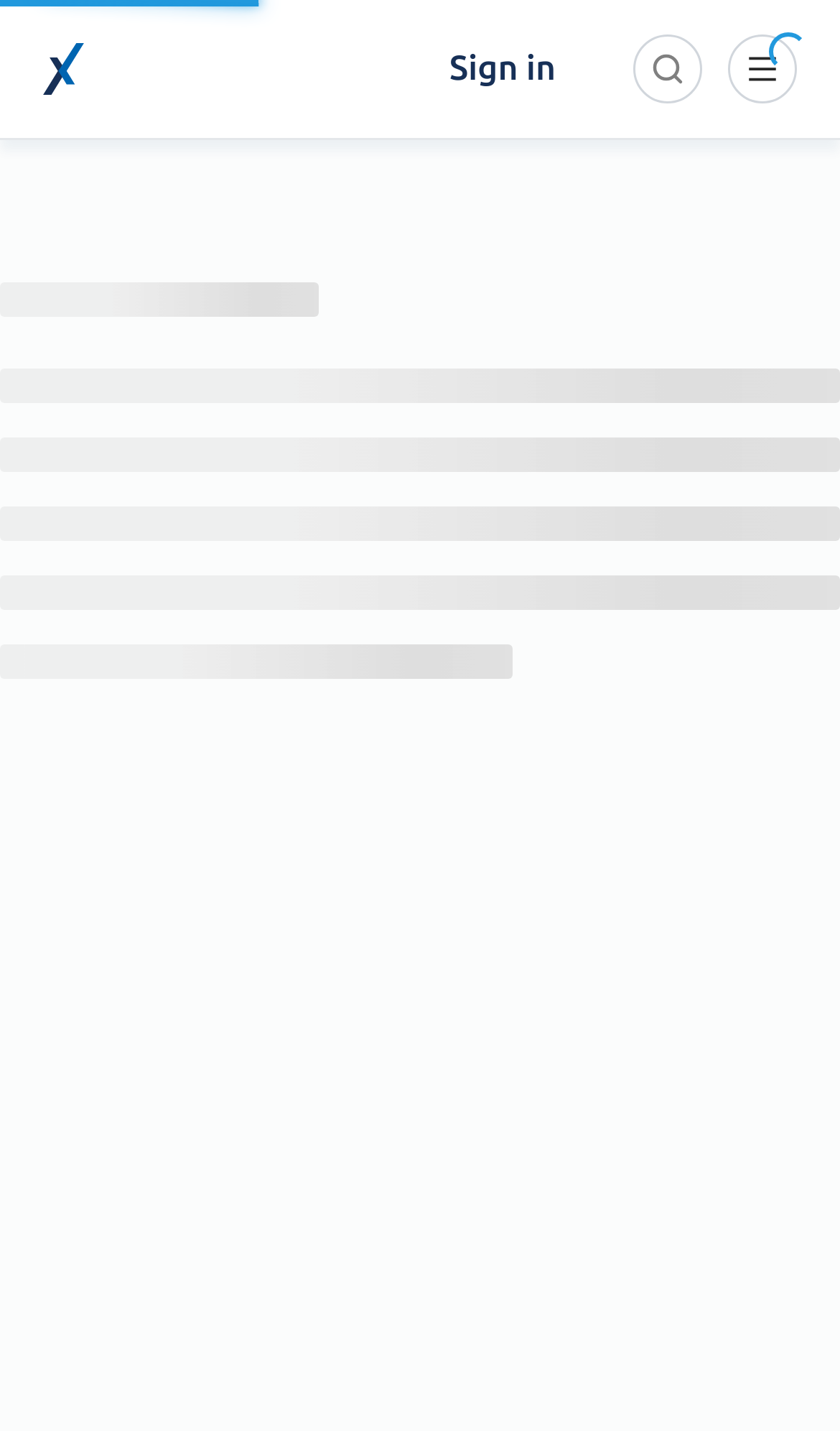Answer the question below using just one word or a short phrase: 
What is the logo of the website?

Experience Logo